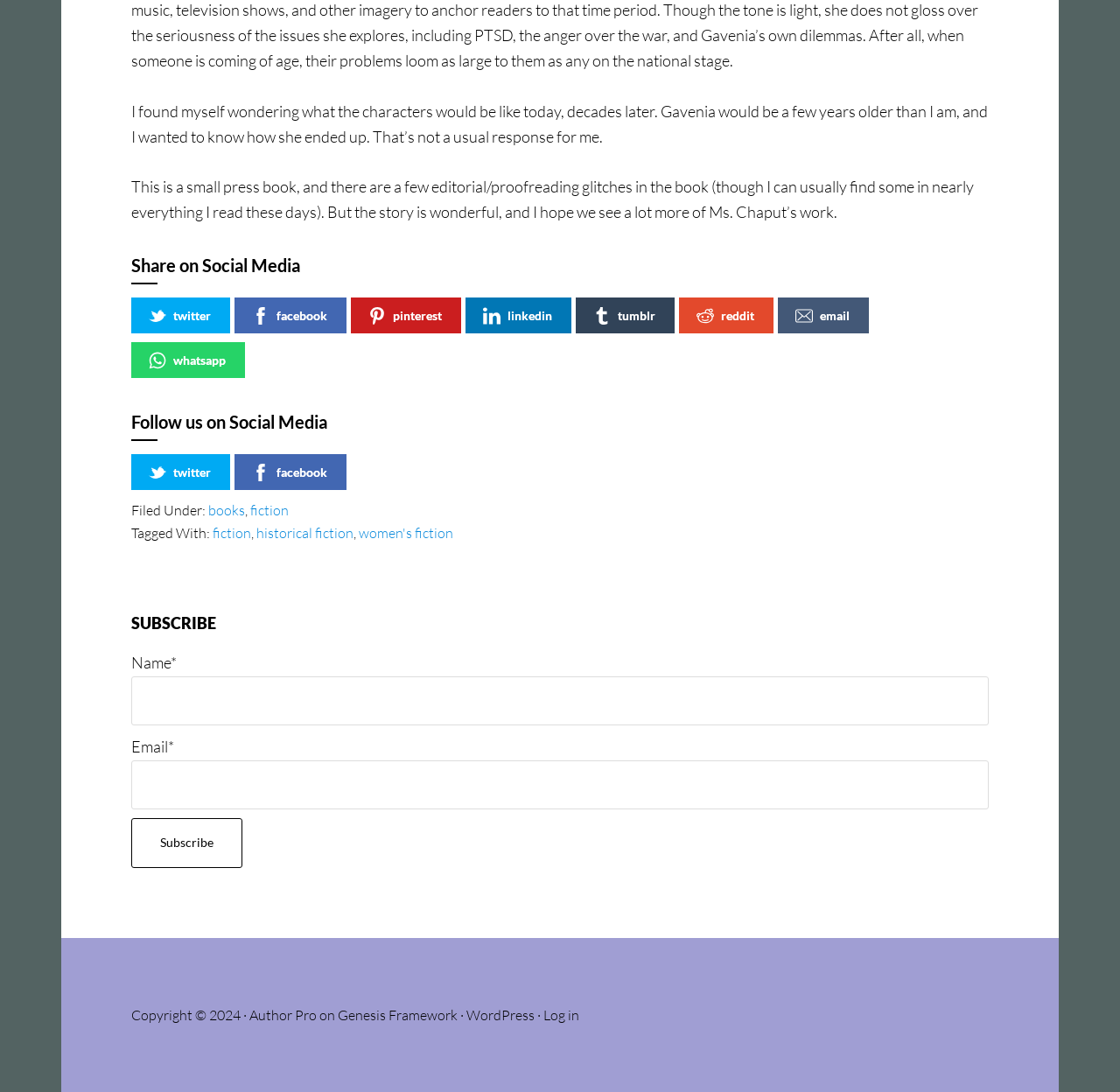Determine the bounding box coordinates of the clickable element necessary to fulfill the instruction: "Subscribe". Provide the coordinates as four float numbers within the 0 to 1 range, i.e., [left, top, right, bottom].

[0.117, 0.749, 0.216, 0.795]